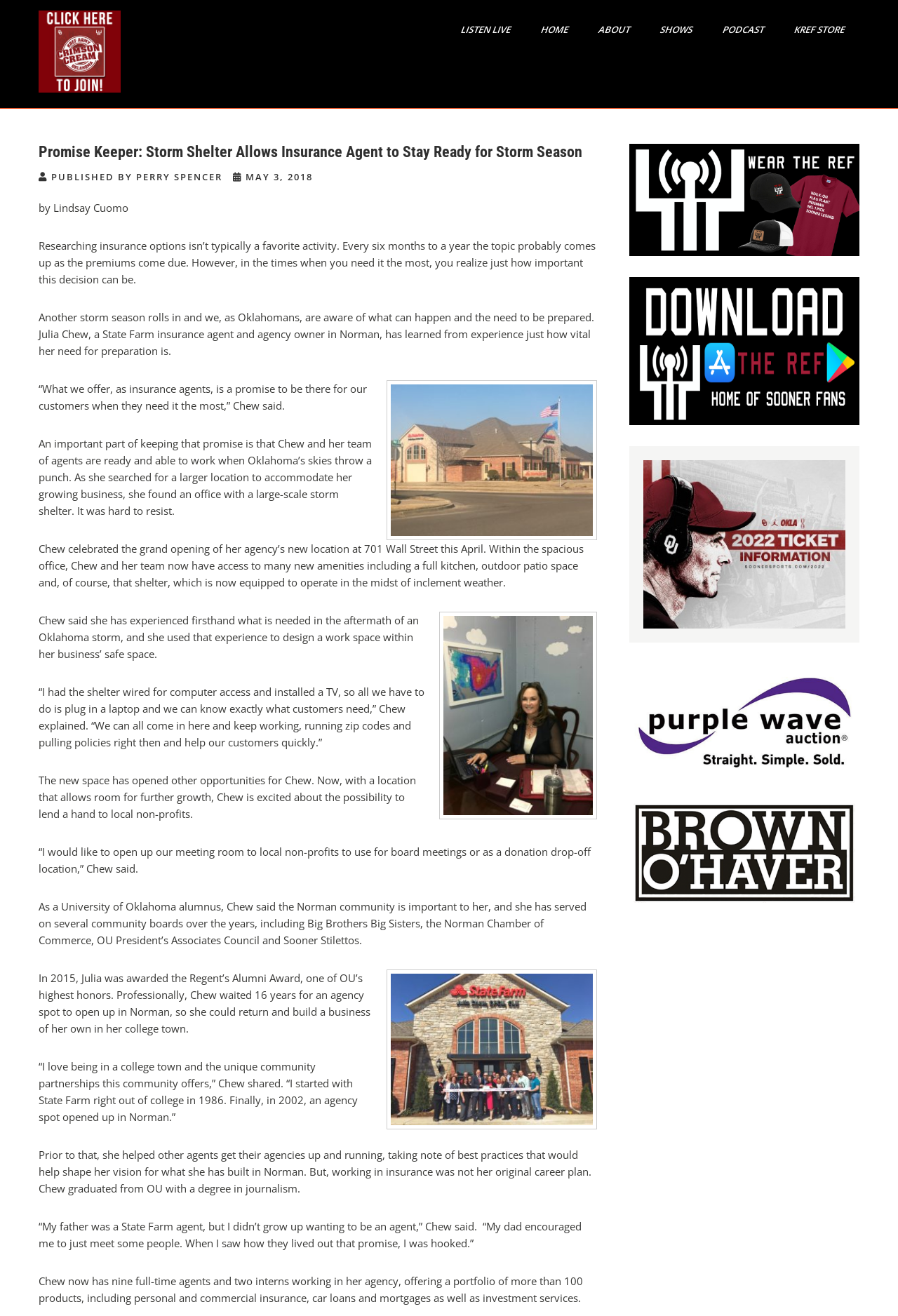Identify the bounding box coordinates for the UI element described as follows: "Podcast". Ensure the coordinates are four float numbers between 0 and 1, formatted as [left, top, right, bottom].

[0.784, 0.011, 0.873, 0.034]